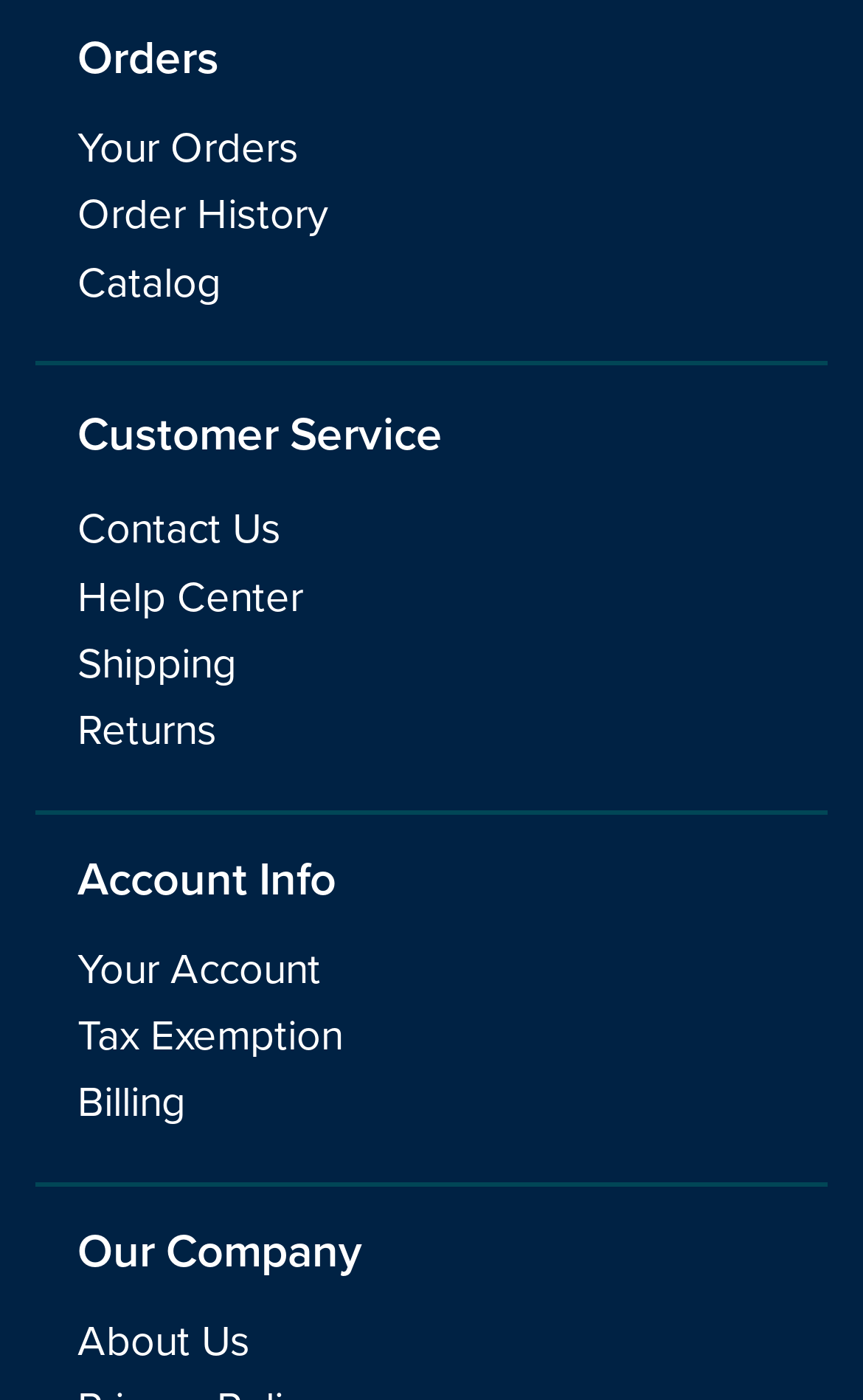Please identify the bounding box coordinates of the area that needs to be clicked to follow this instruction: "access your account".

[0.09, 0.675, 0.372, 0.71]